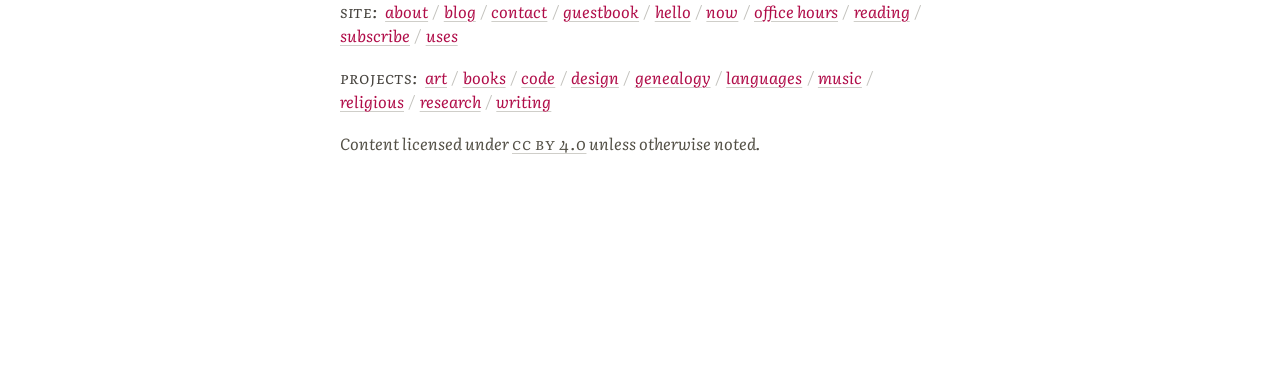What is the position of the 'subscribe' link?
Answer the question using a single word or phrase, according to the image.

top-left